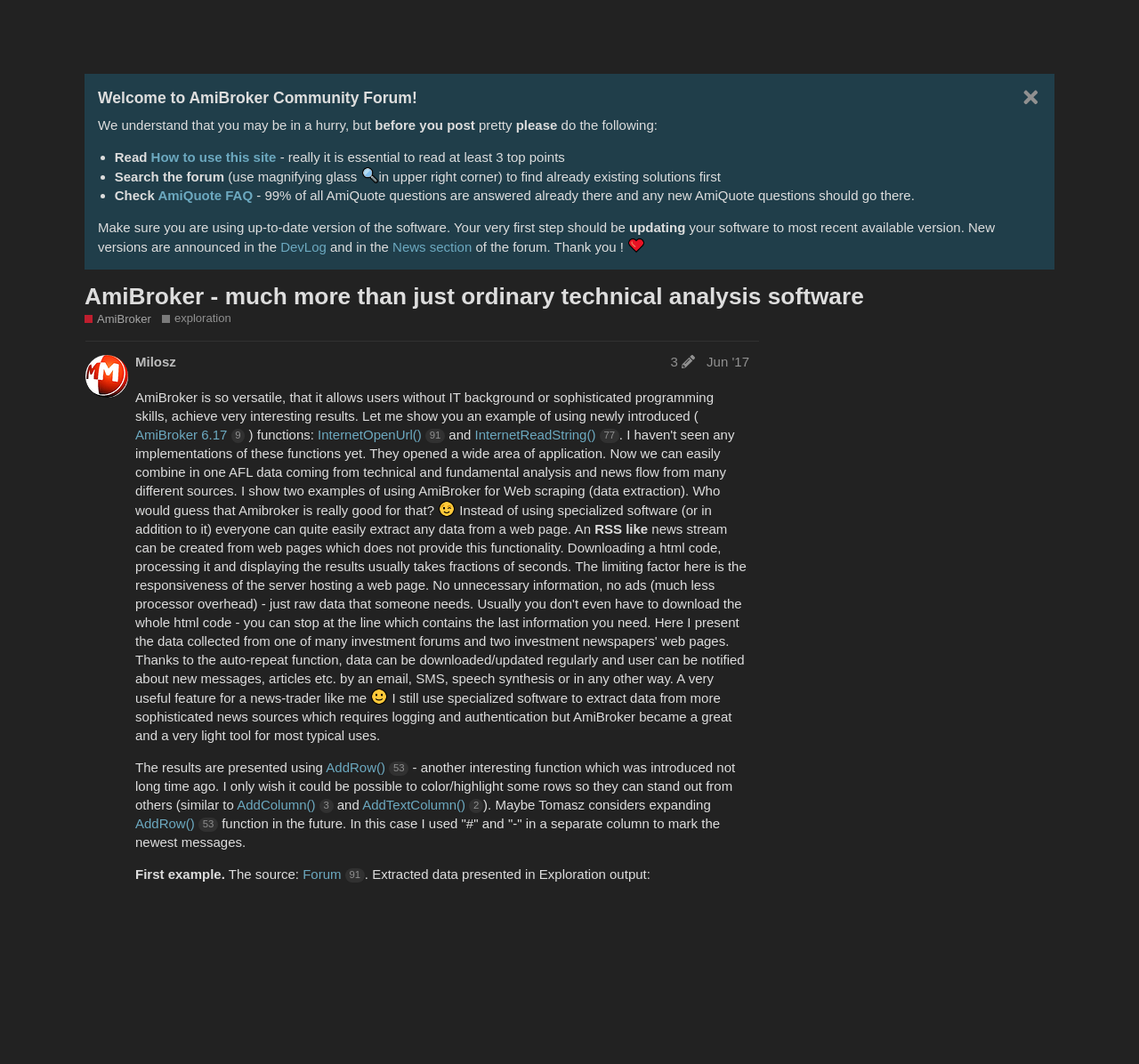What is the benefit of the new events in AmiBroker 6.26?
Could you answer the question with a detailed and thorough explanation?

The webpage mentions that the new events in AmiBroker 6.26, such as MouseEnter and MouseLeave, detect hovering without the need for constant refreshes, resulting in zero unnecessary refreshes.